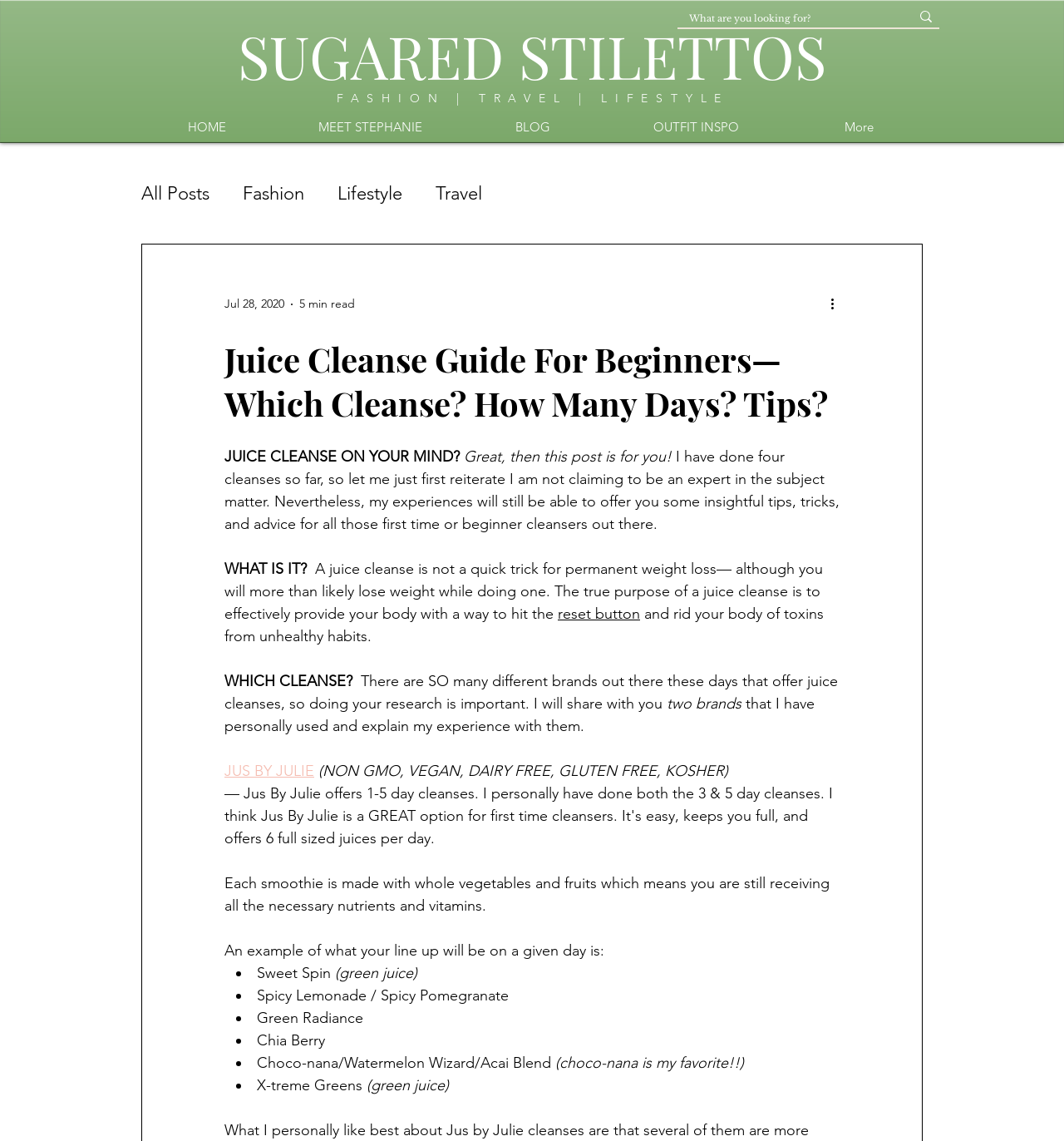Please locate the bounding box coordinates of the element that should be clicked to achieve the given instruction: "Go to the home page".

[0.118, 0.099, 0.271, 0.123]